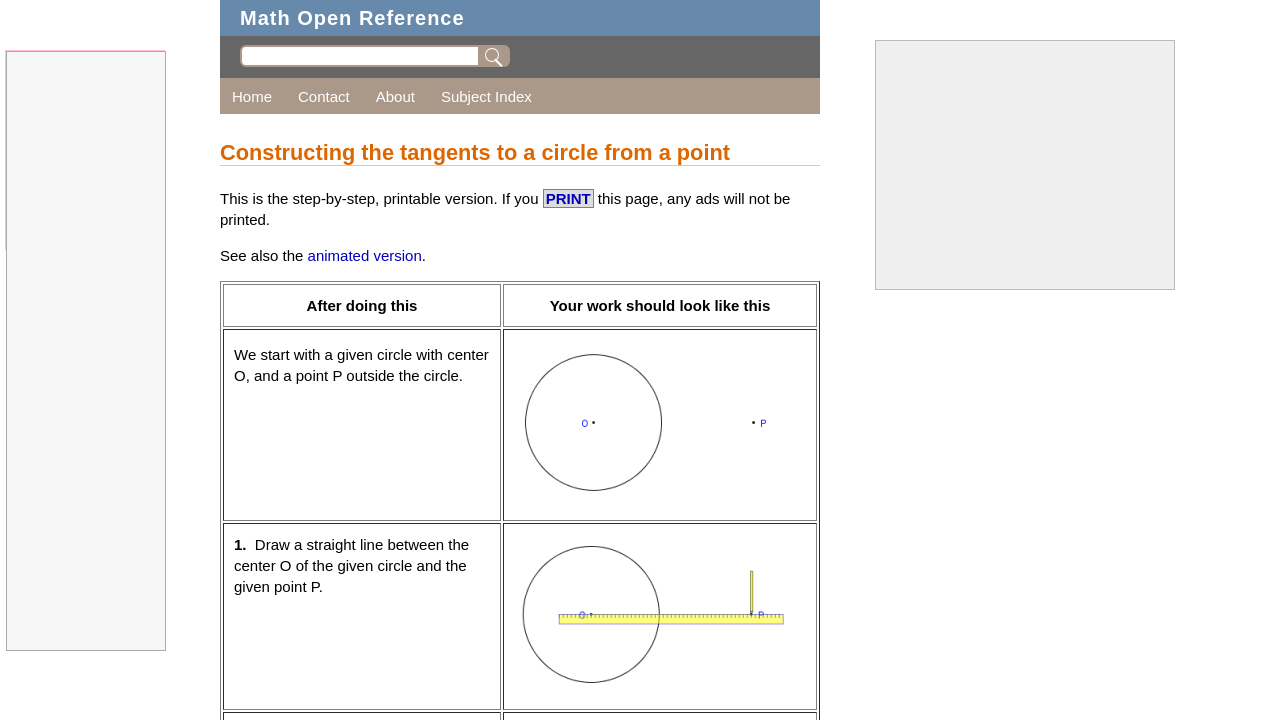Given the description "Subject Index", provide the bounding box coordinates of the corresponding UI element.

[0.344, 0.119, 0.415, 0.149]